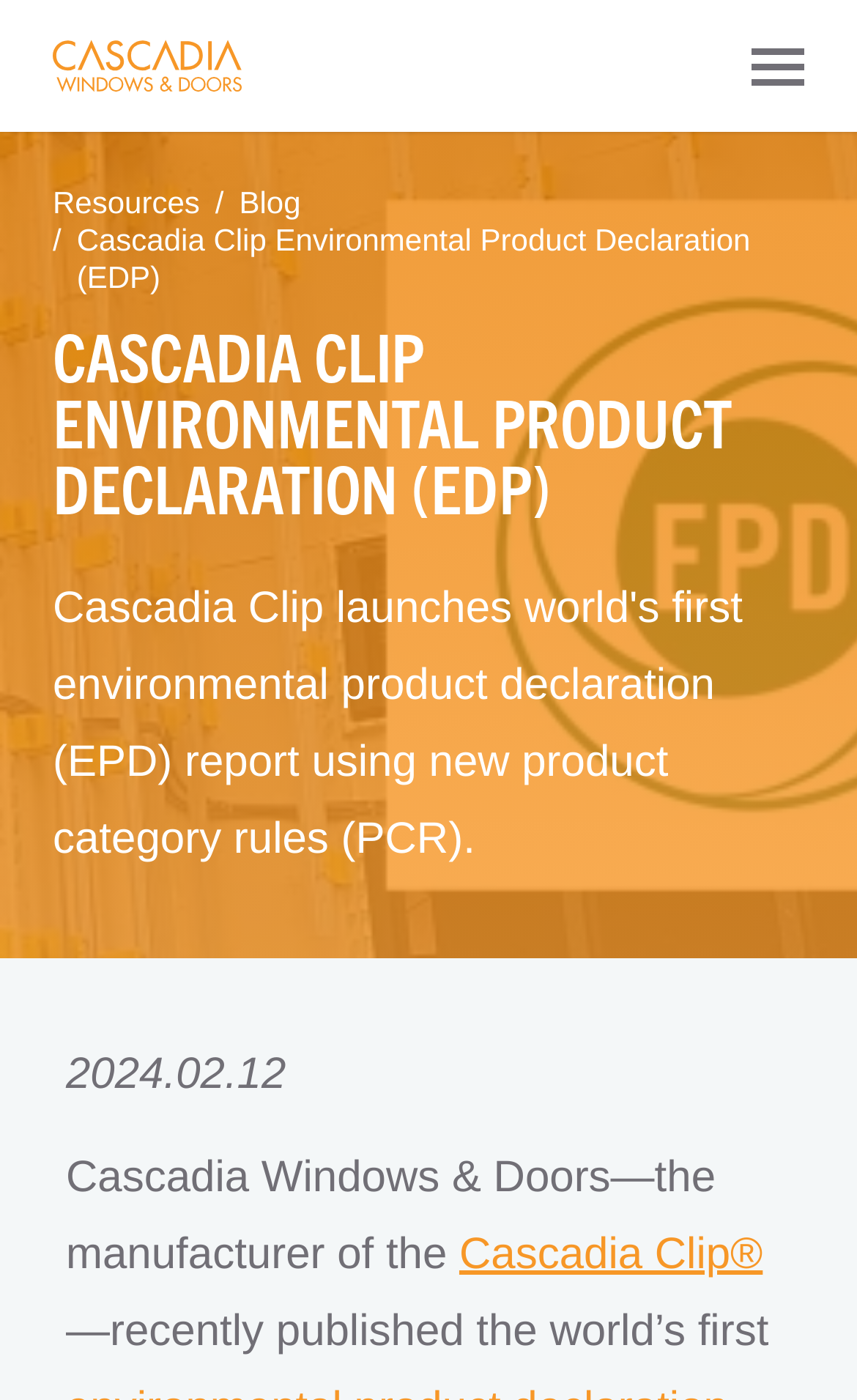What type of document is being referred to?
Based on the screenshot, provide your answer in one word or phrase.

Environmental Product Declaration (EDP)